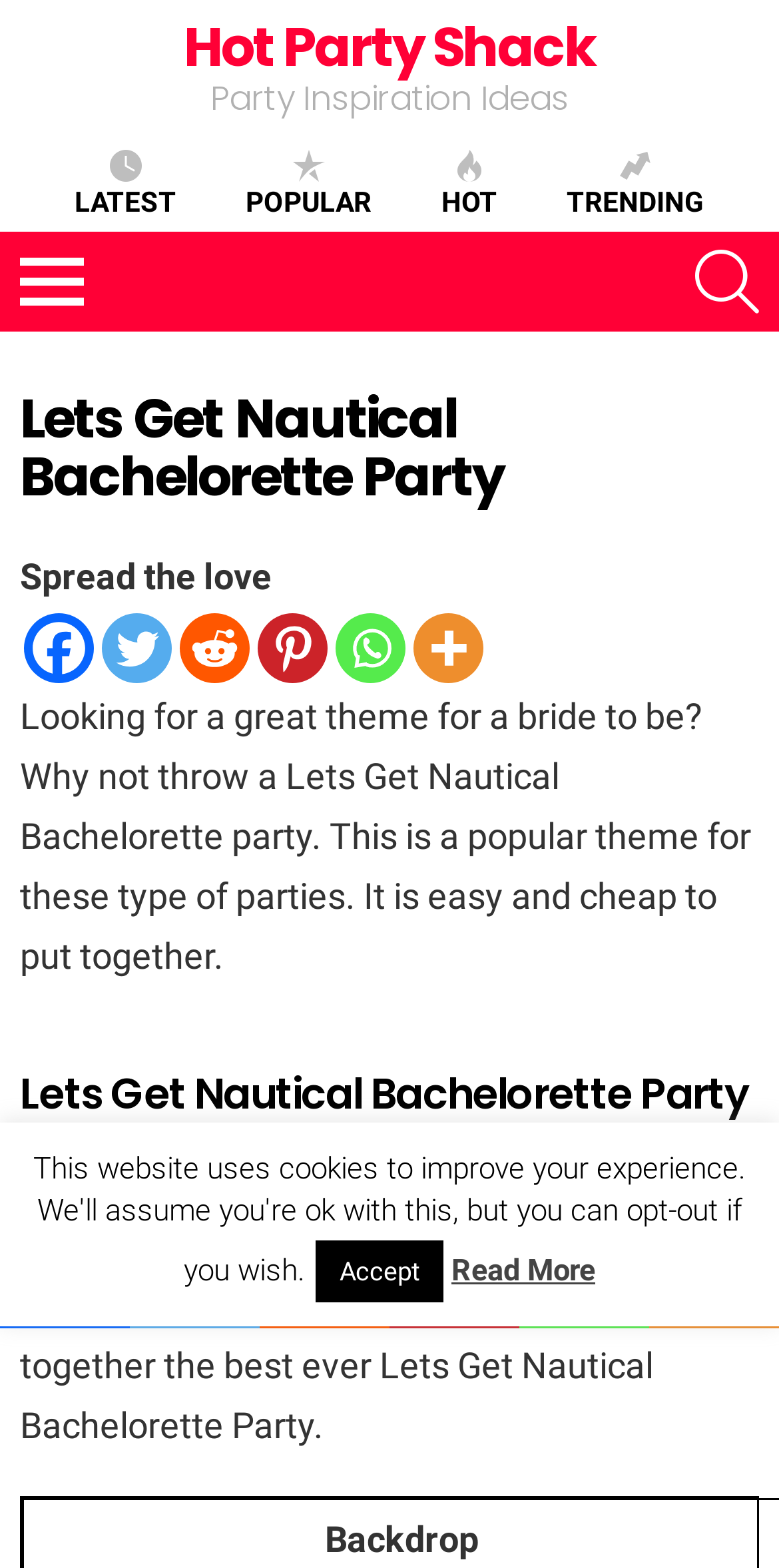What can be found on the webpage?
Refer to the image and offer an in-depth and detailed answer to the question.

The webpage provides 'ideas and inspiration' for a 'Lets Get Nautical Bachelorette Party', including party supplies, decorations, food, and games. This is mentioned in the text 'Here are all the ideas and inspiration you will need.'